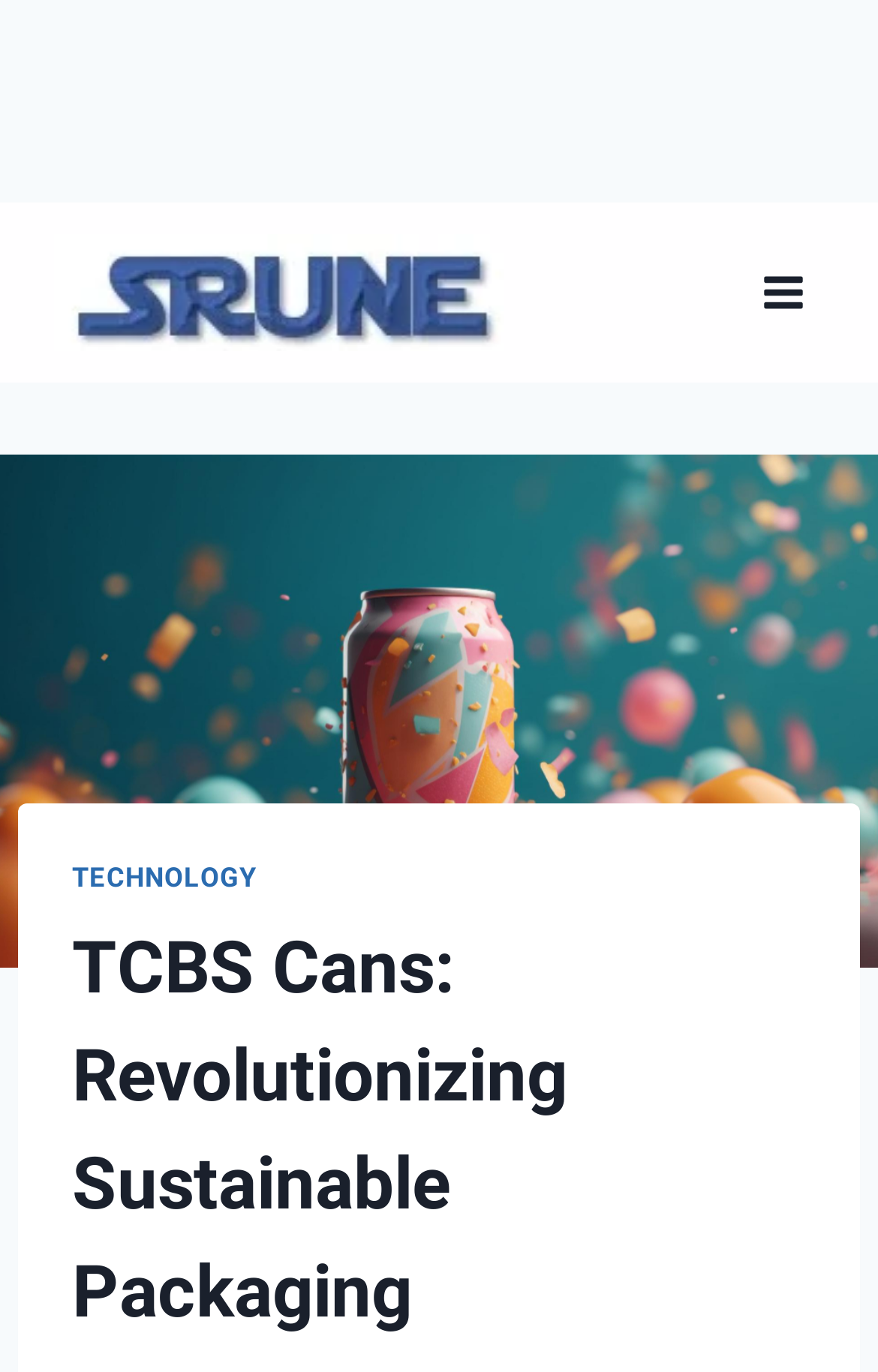Determine the main heading of the webpage and generate its text.

TCBS Cans: Revolutionizing Sustainable Packaging